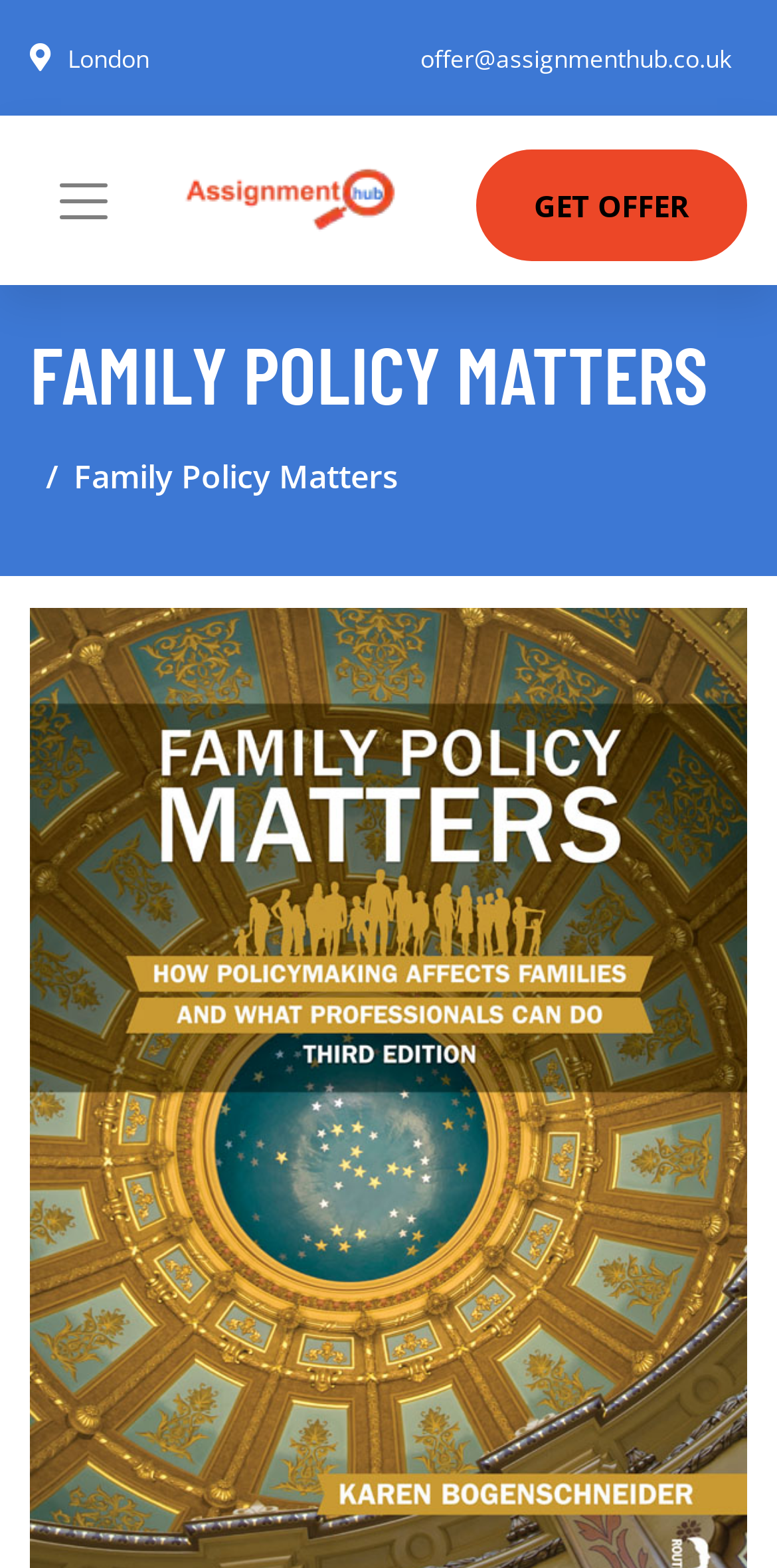Respond with a single word or phrase to the following question:
What is the purpose of the 'GET OFFER' button?

To get an offer